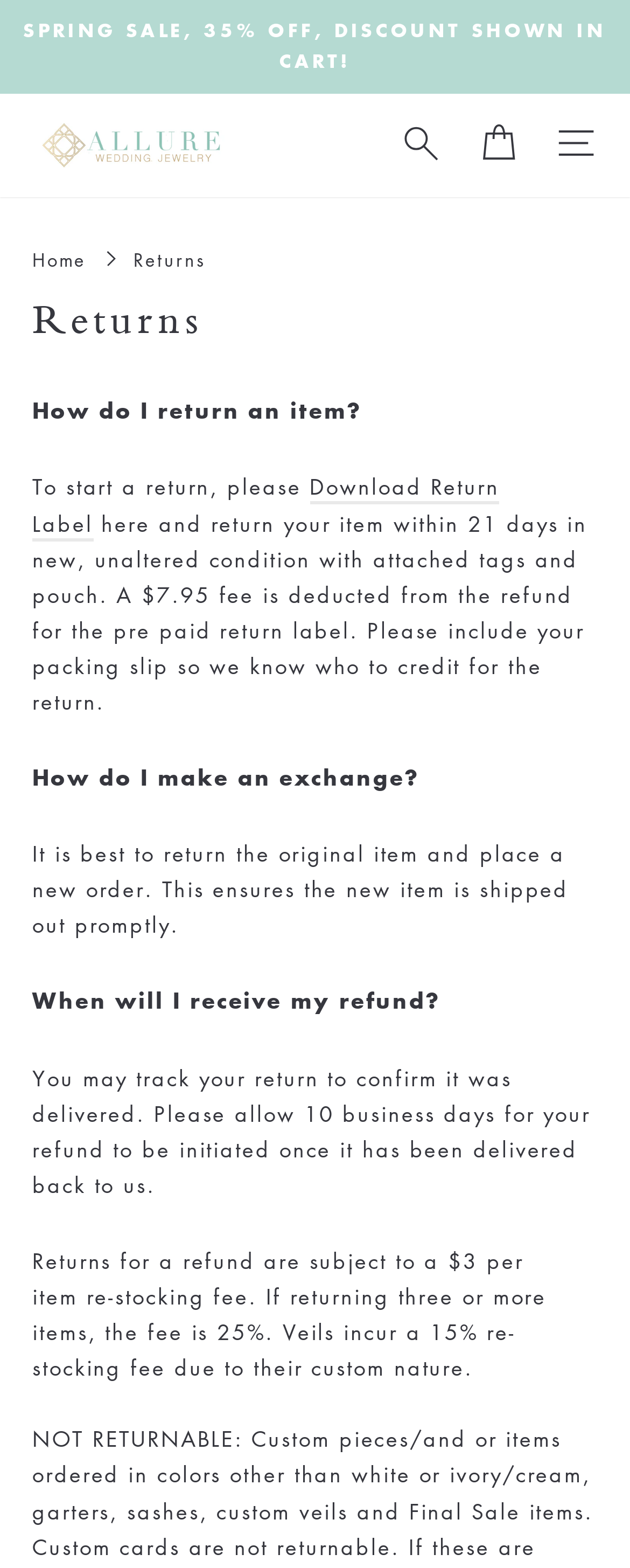Find the bounding box coordinates for the UI element that matches this description: "Download Return Label".

[0.051, 0.3, 0.793, 0.345]